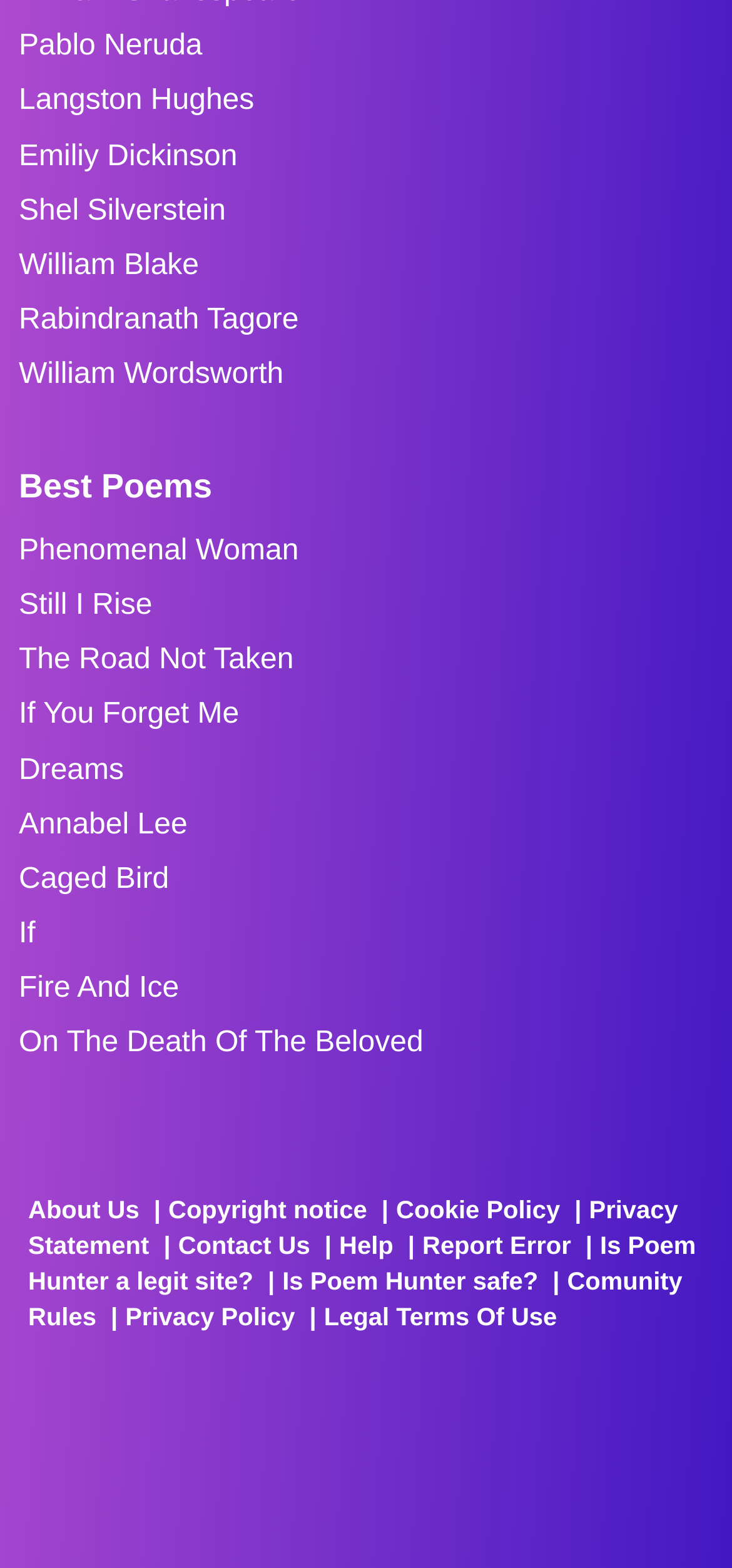Please identify the bounding box coordinates of the element I need to click to follow this instruction: "Read the poem Still I Rise".

[0.026, 0.375, 0.974, 0.398]